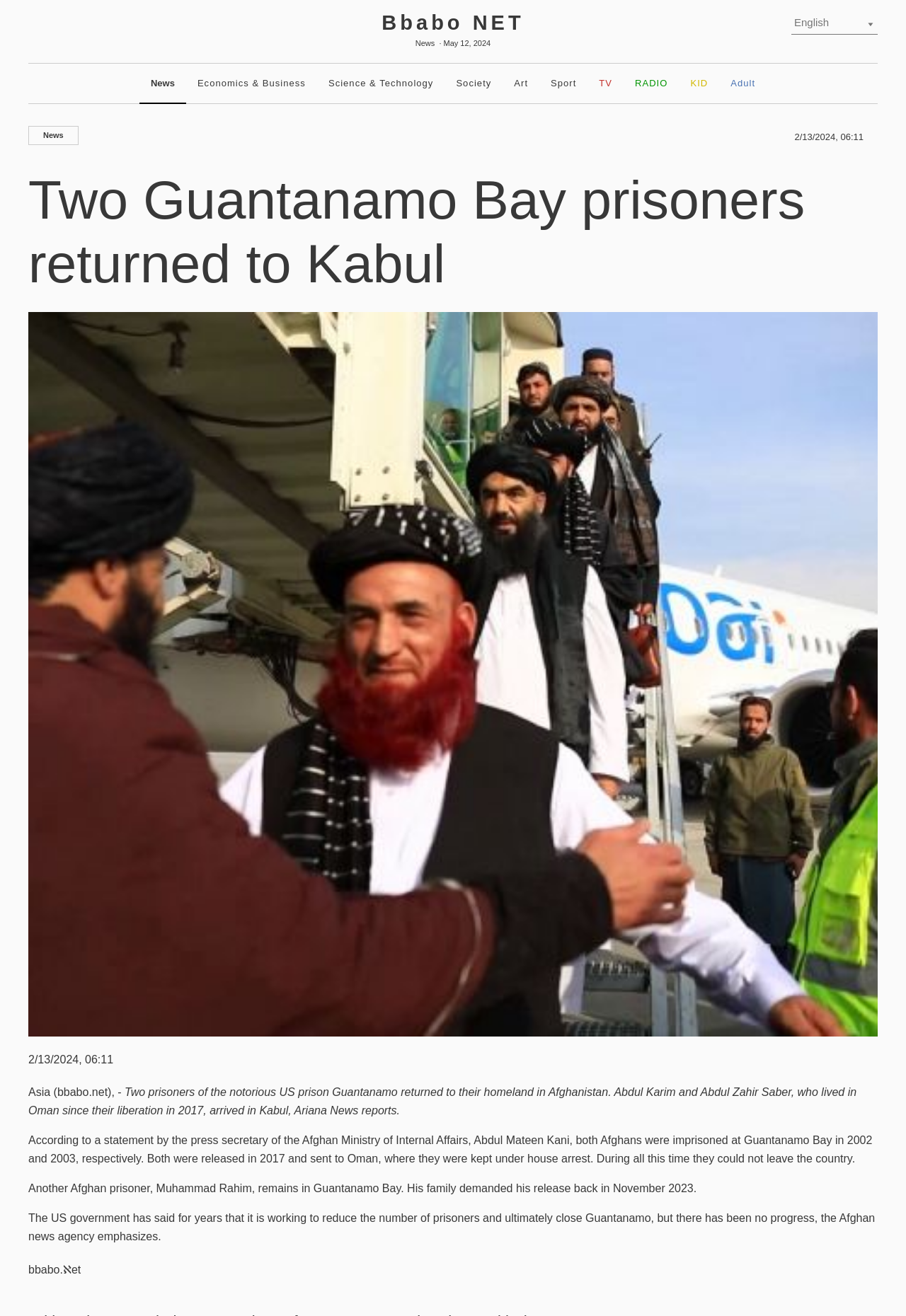Locate the UI element described as follows: "Economics & Business". Return the bounding box coordinates as four float numbers between 0 and 1 in the order [left, top, right, bottom].

[0.205, 0.048, 0.35, 0.078]